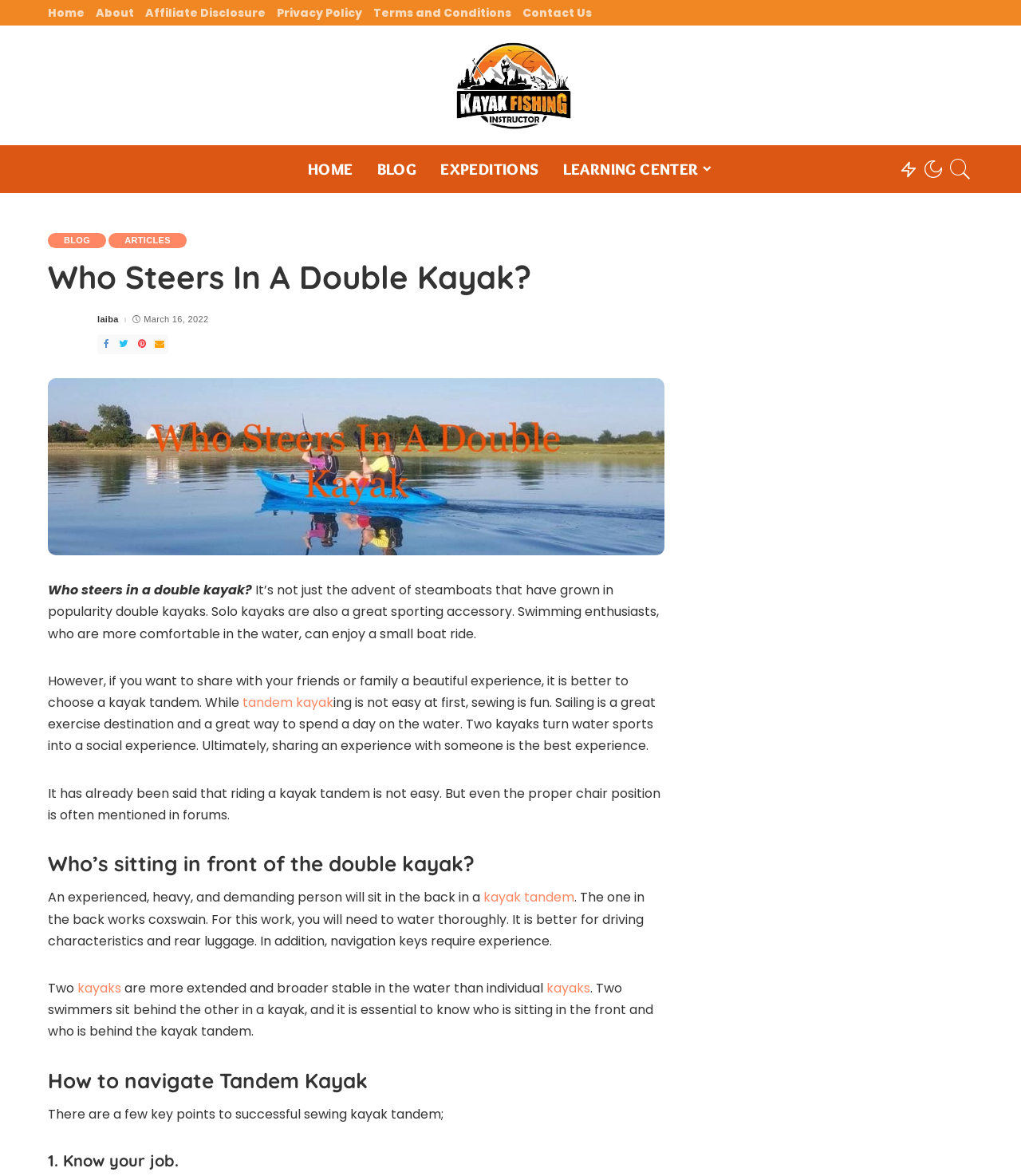Please find and generate the text of the main header of the webpage.

Who Steers In A Double Kayak?